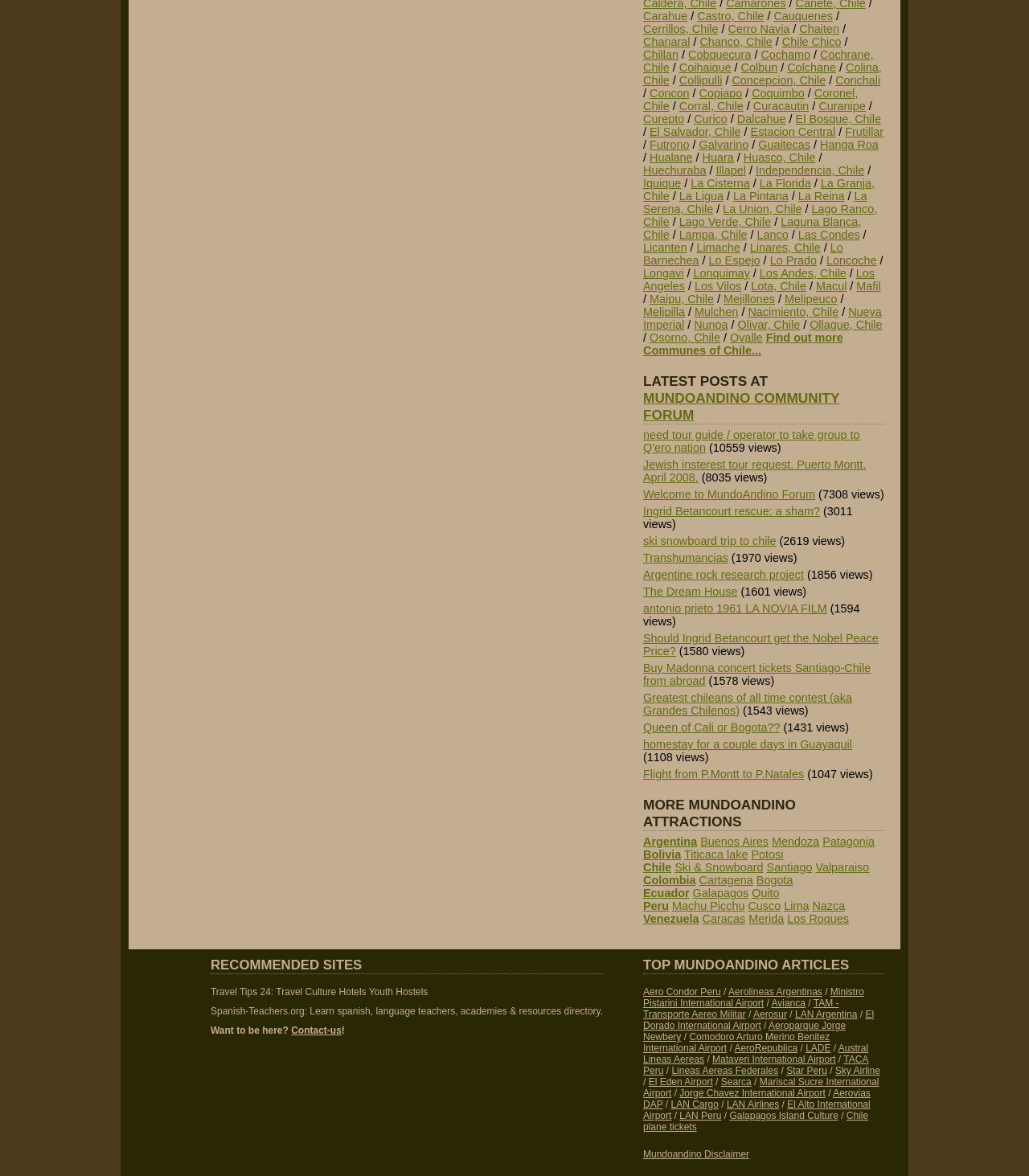Locate the bounding box coordinates of the UI element described by: "TAM - Transporte Aereo Militar". Provide the coordinates as four float numbers between 0 and 1, formatted as [left, top, right, bottom].

[0.625, 0.848, 0.815, 0.867]